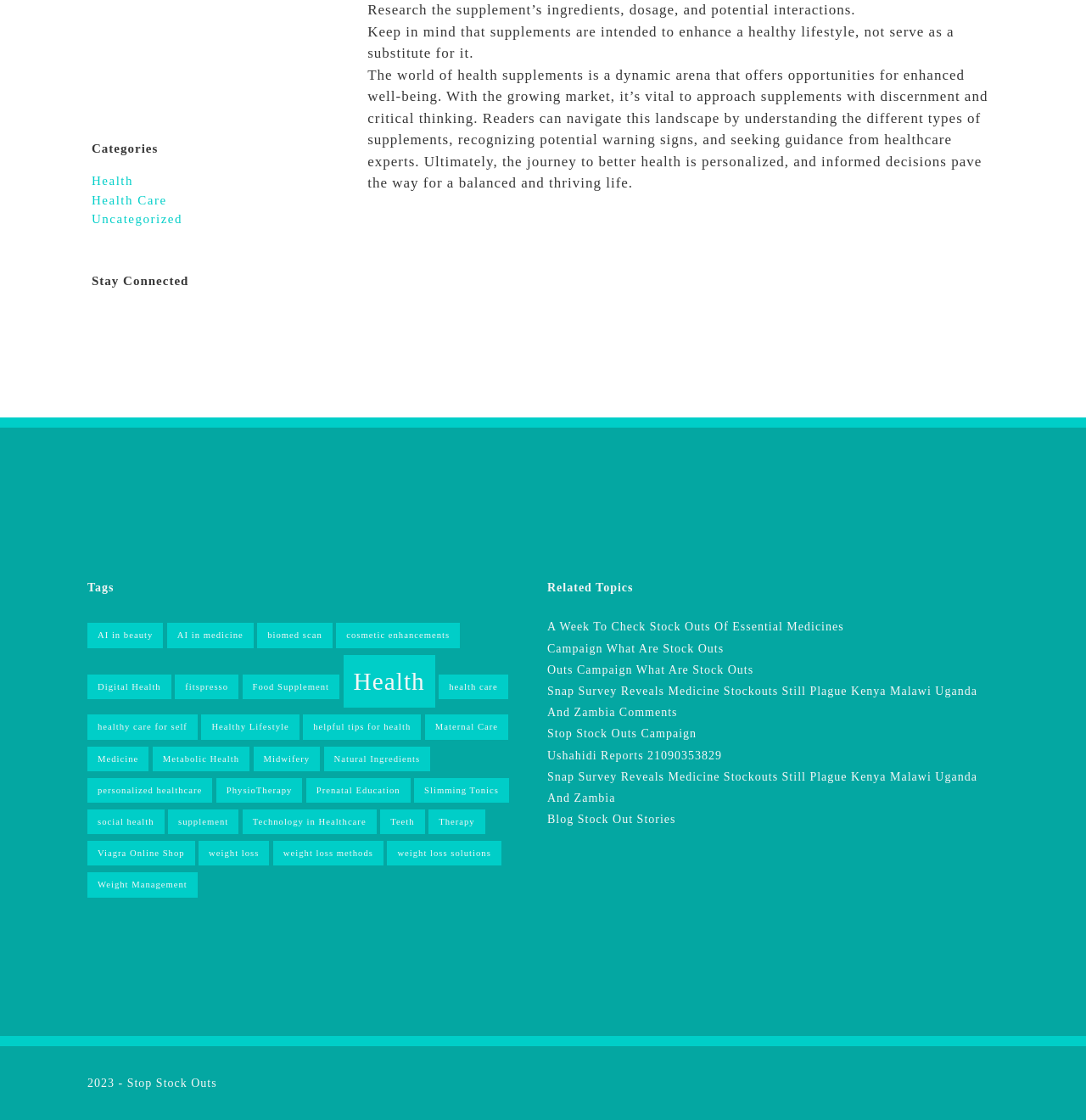Please respond in a single word or phrase: 
What is the copyright year of this webpage?

2023